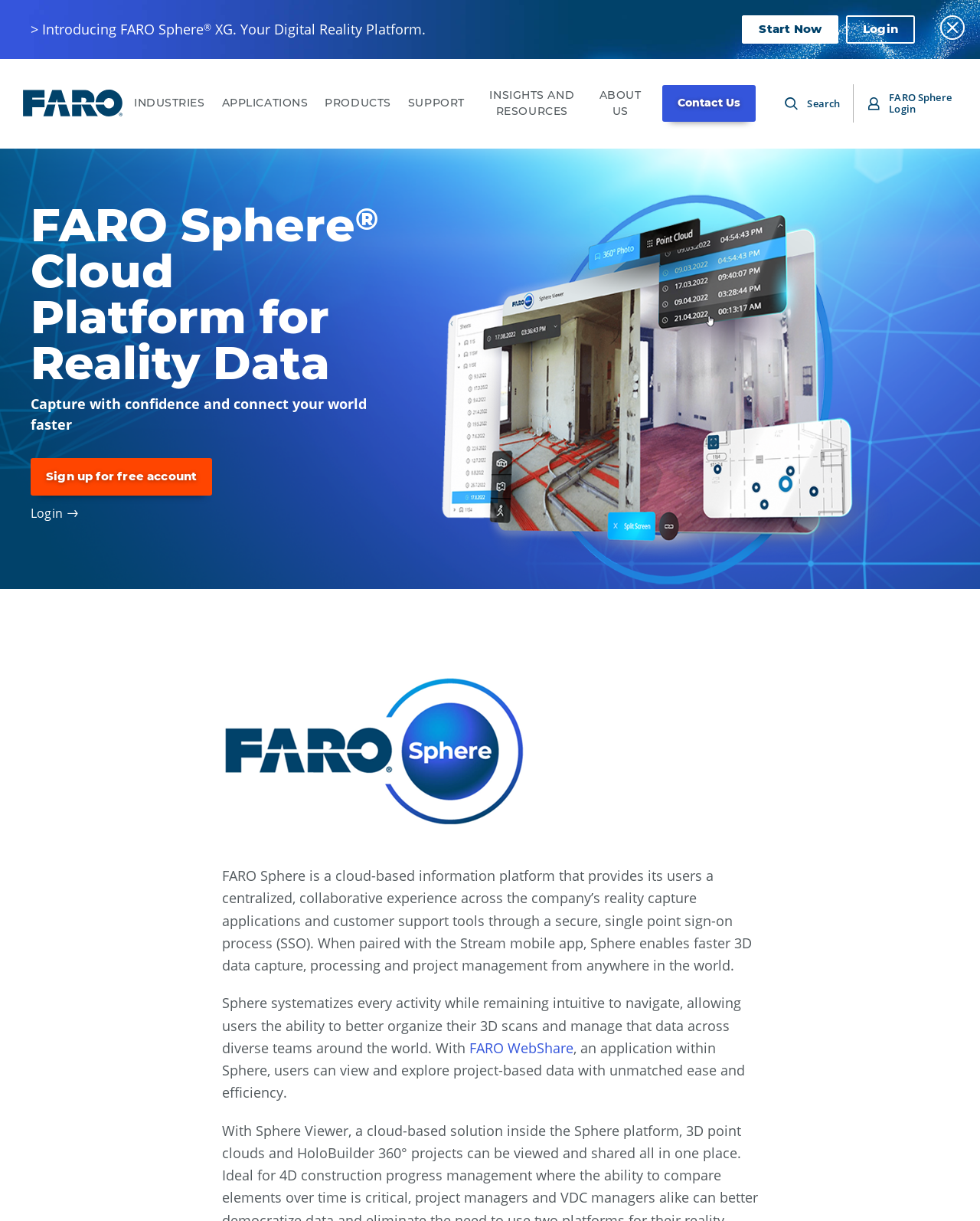Please determine the bounding box of the UI element that matches this description: Sign up for free account. The coordinates should be given as (top-left x, top-left y, bottom-right x, bottom-right y), with all values between 0 and 1.

[0.031, 0.375, 0.217, 0.406]